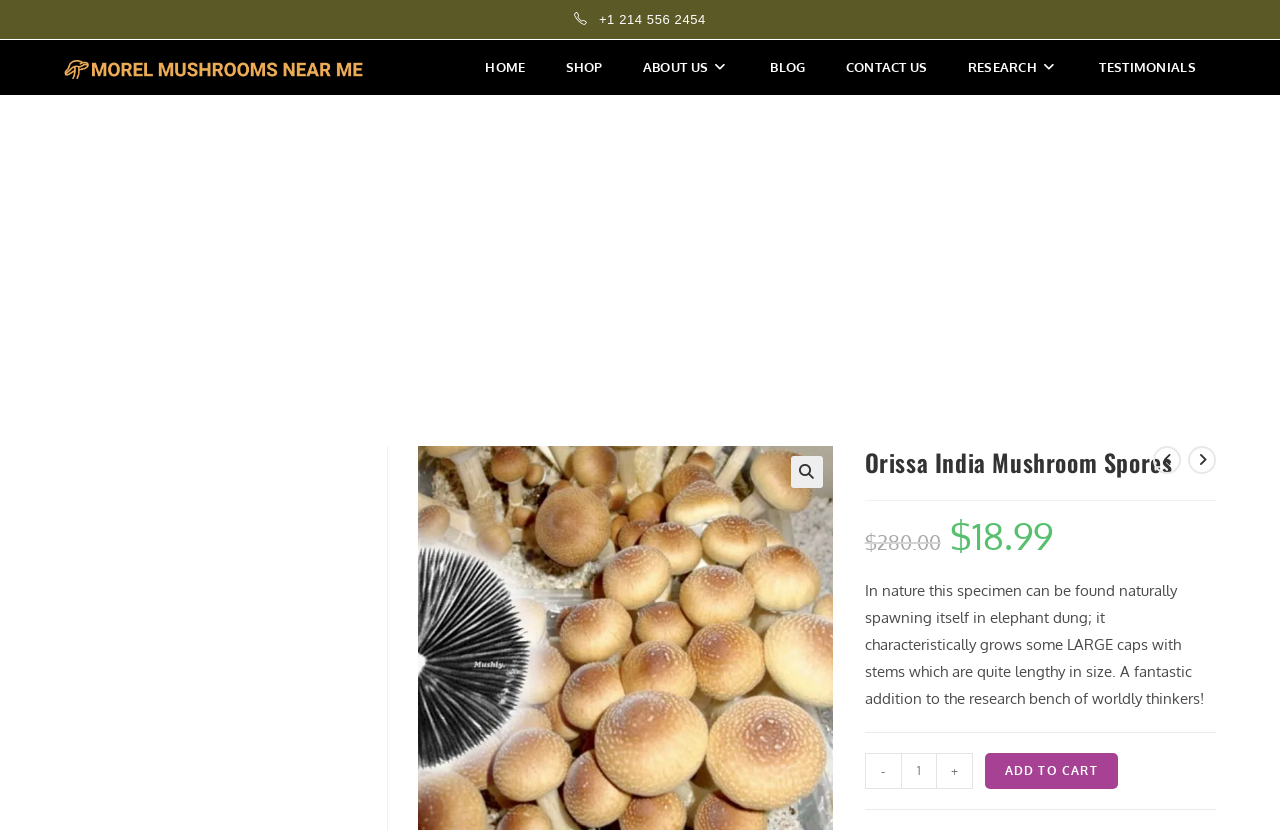Provide the bounding box coordinates for the UI element that is described by this text: "Shop". The coordinates should be in the form of four float numbers between 0 and 1: [left, top, right, bottom].

[0.426, 0.049, 0.487, 0.115]